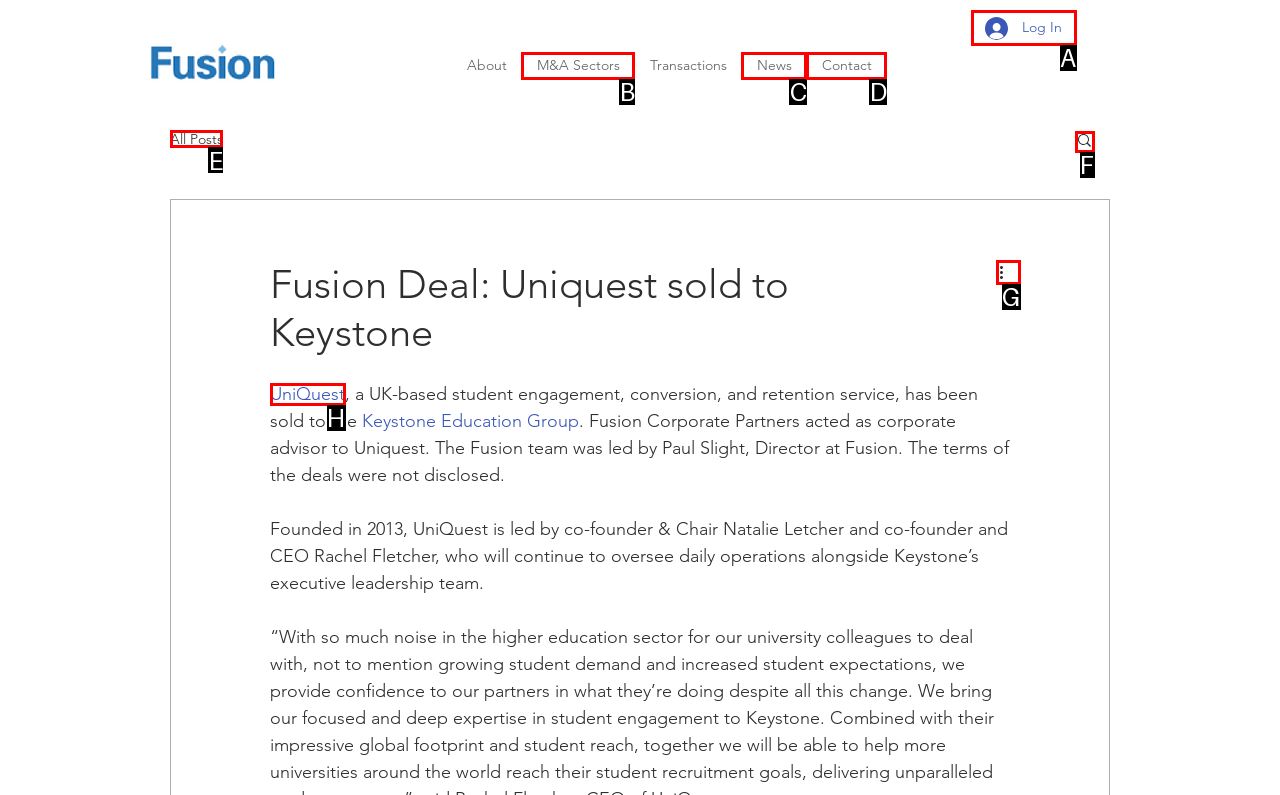Determine the appropriate lettered choice for the task: View all blog posts. Reply with the correct letter.

E